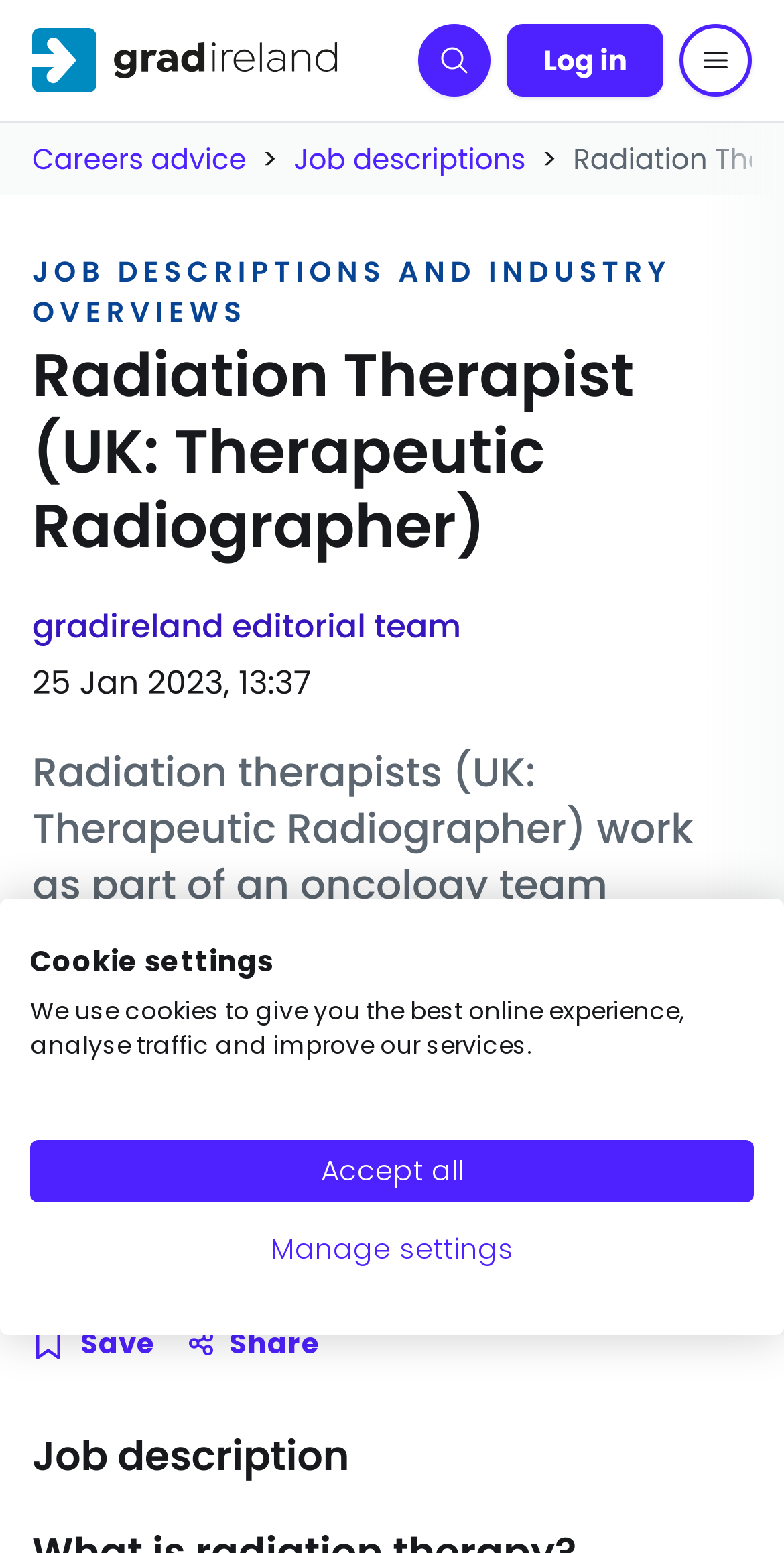Determine the bounding box coordinates for the clickable element required to fulfill the instruction: "Save the job description". Provide the coordinates as four float numbers between 0 and 1, i.e., [left, top, right, bottom].

[0.041, 0.852, 0.2, 0.878]